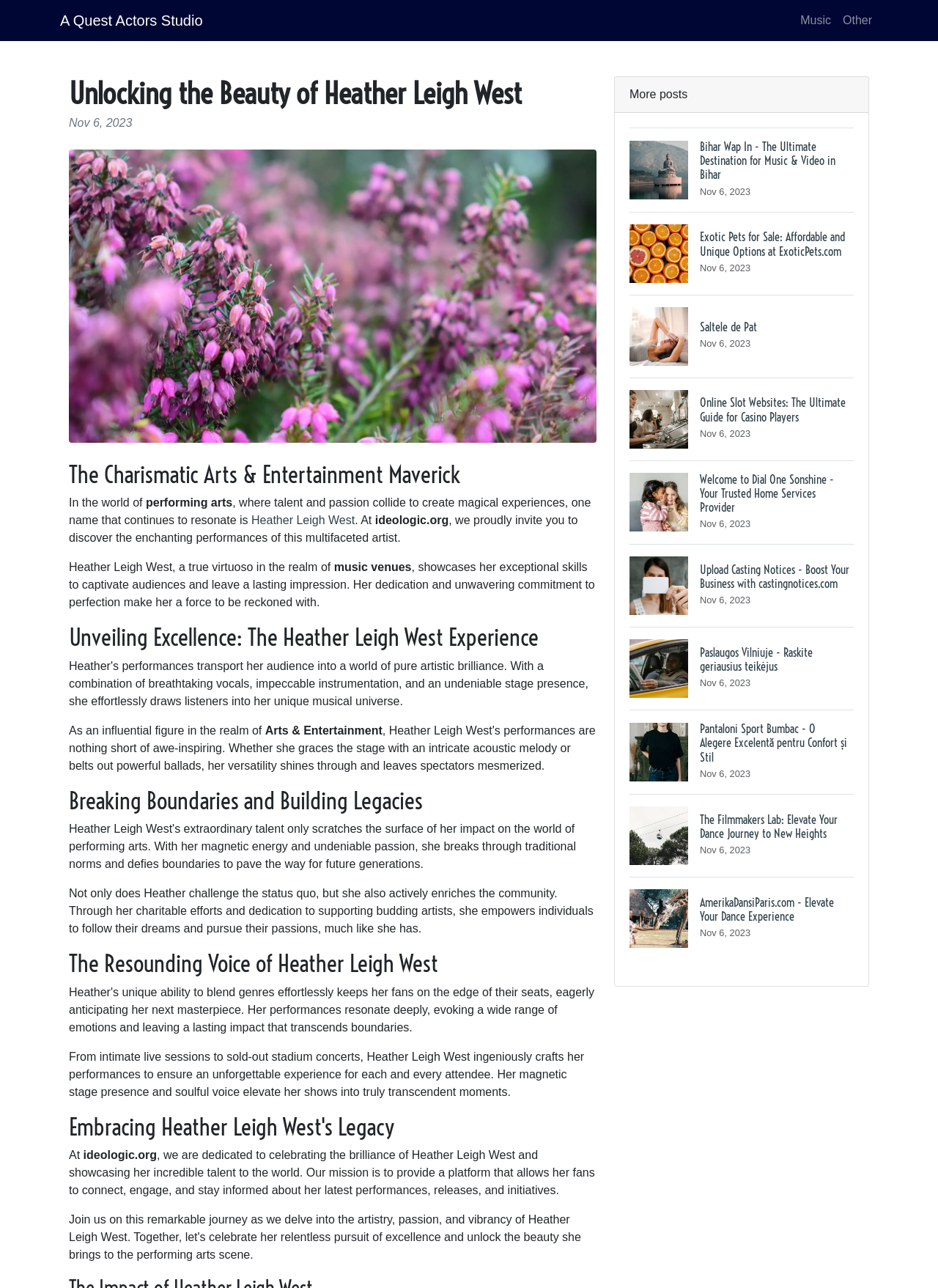Find and specify the bounding box coordinates that correspond to the clickable region for the instruction: "Check out other posts".

[0.671, 0.068, 0.733, 0.078]